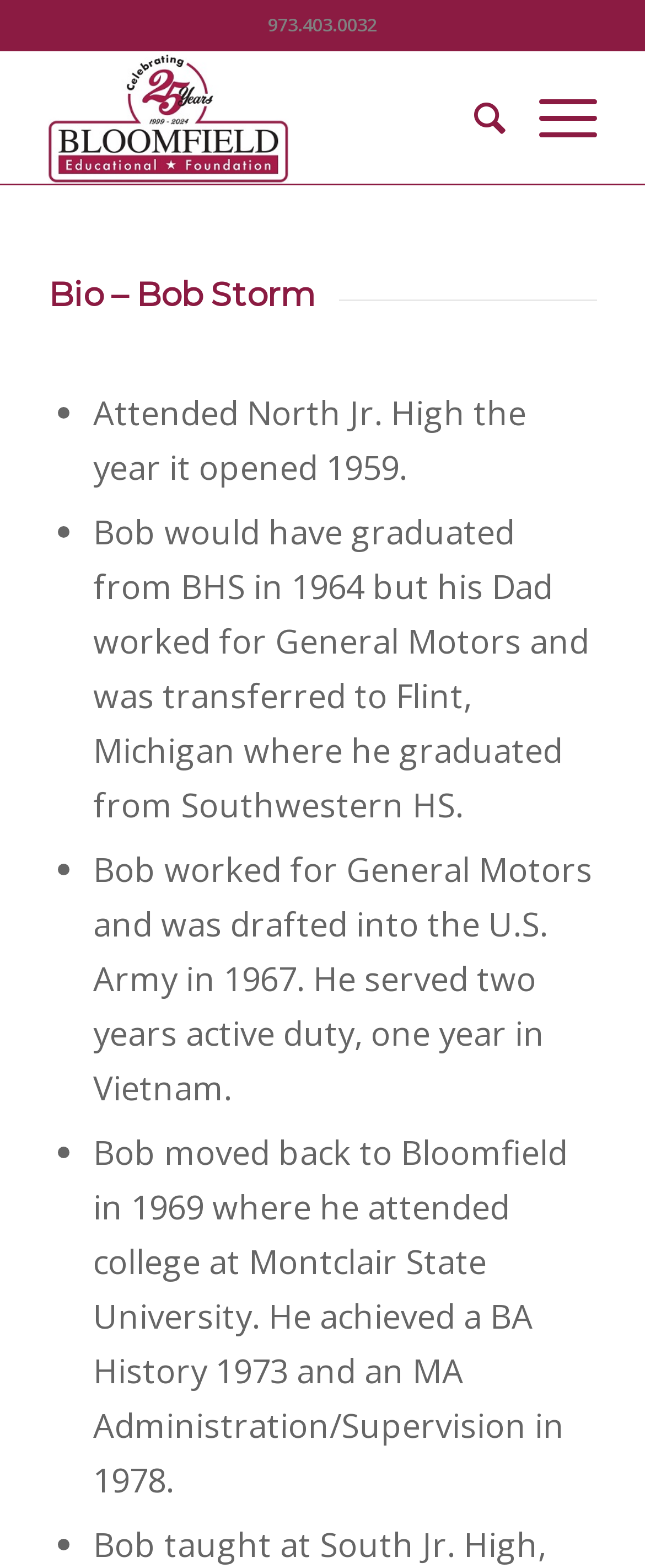Locate the bounding box coordinates for the element described below: "Search". The coordinates must be four float values between 0 and 1, formatted as [left, top, right, bottom].

[0.684, 0.033, 0.784, 0.117]